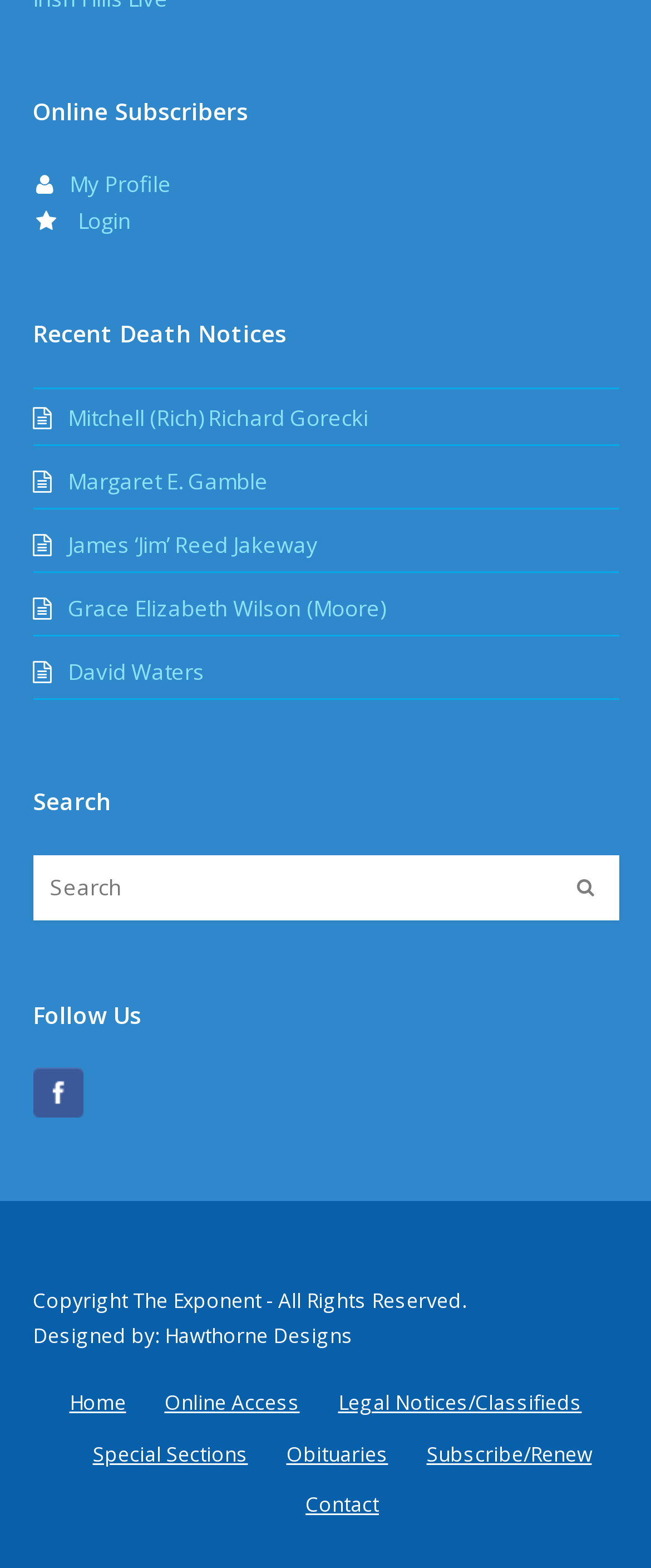Please determine the bounding box coordinates for the UI element described here. Use the format (top-left x, top-left y, bottom-right x, bottom-right y) with values bounded between 0 and 1: Mitchell (Rich) Richard Gorecki

[0.05, 0.256, 0.565, 0.275]